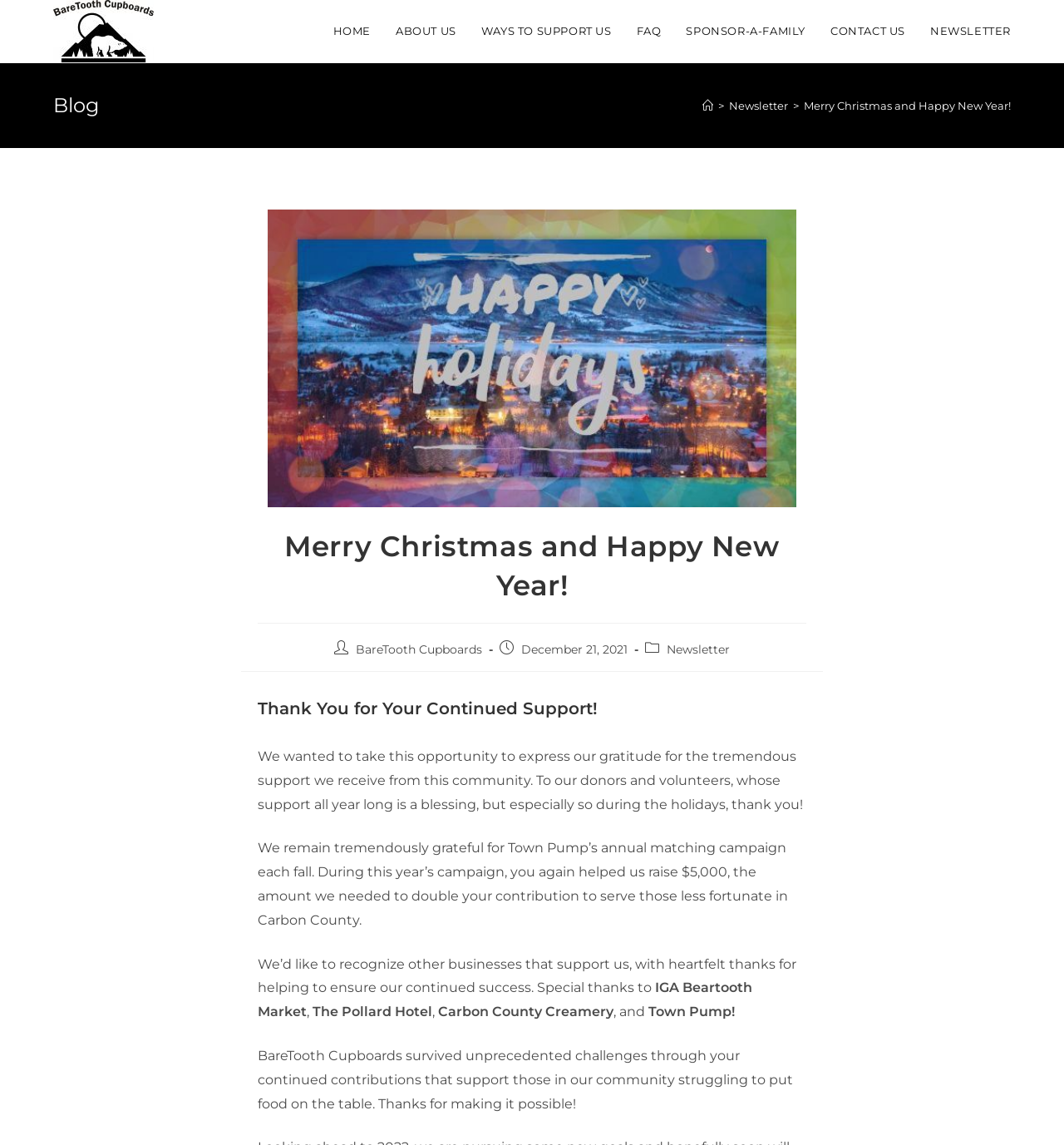Locate the bounding box coordinates of the clickable region to complete the following instruction: "Click the HOME link."

[0.301, 0.0, 0.36, 0.054]